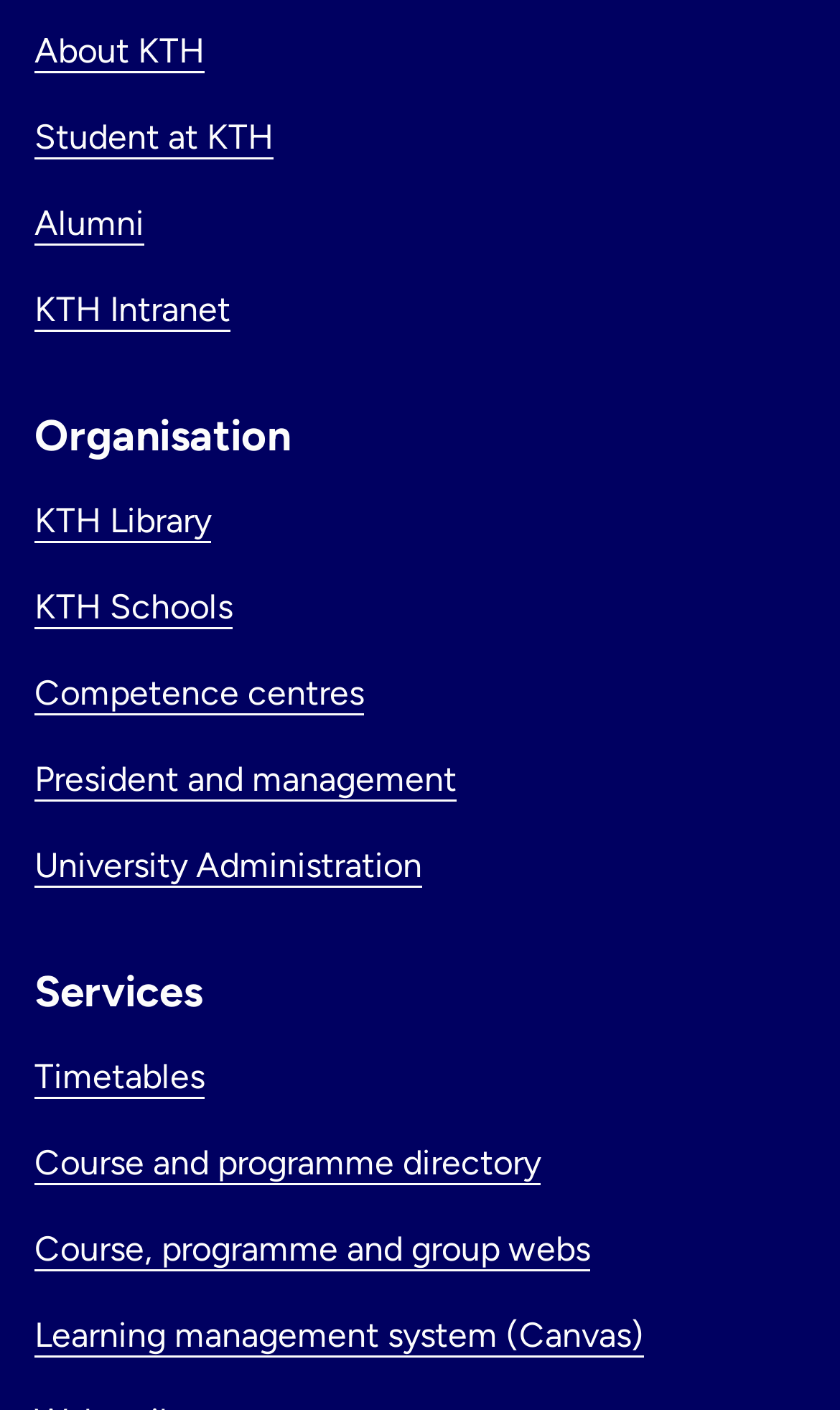Using a single word or phrase, answer the following question: 
What is the last link on the webpage?

Learning management system (Canvas)